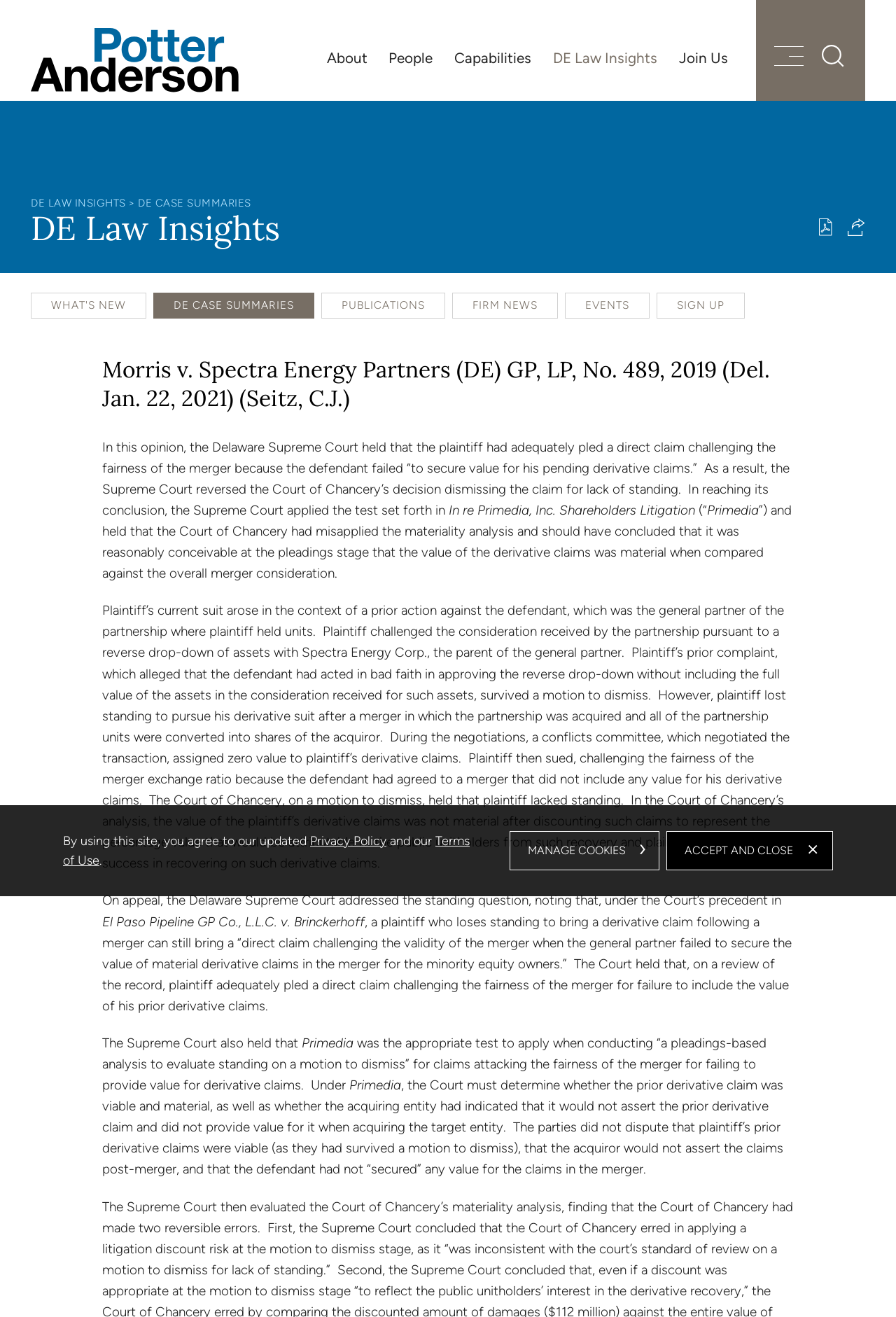Offer an in-depth caption of the entire webpage.

This webpage is about a Delaware law firm, Potter Anderson, and features a specific court case, Morris v. Spectra Energy Partners (DE) GP, LP, No. 489, 2019. At the top of the page, there is a logo and a link to the law firm's homepage, "Potter Anderson & Corroon LLP". Below this, there are several links to different sections of the website, including "Cookie Settings", "Main Content", "Main Menu", and "Search". The search function is accompanied by a magnifying glass icon.

The main content of the page is divided into two sections. On the left, there is a navigation menu with links to different categories, including "WHAT'S NEW", "DE CASE SUMMARIES", "PUBLICATIONS", "FIRM NEWS", "EVENTS", and "SIGN UP". On the right, there is a detailed summary of the court case, including the court's decision and the implications of the ruling. The summary is divided into several paragraphs, with headings and subheadings.

Above the main content, there is a heading that displays the title of the court case, and below this, there are several links to related publications and news articles. At the bottom of the page, there is a link to "Print PDF" and a "Share" button, accompanied by a social media icon.

In the bottom left corner of the page, there is a dialog box with a "Cookie Policy" that outlines the website's use of cookies and provides links to the "Privacy Policy" and "Terms of Use". The dialog box also includes buttons to "MANAGE COOKIES" and "ACCEPT AND CLOSE".